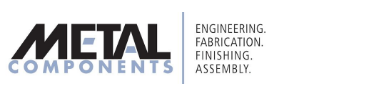Offer a thorough description of the image.

The image showcases the logo for "Metal Components," prominently featuring the name in bold, black typography for "METAL," with "COMPONENTS" displayed in a lighter blue shade. Beneath the name, a tagline succinctly emphasizes the company's key areas of expertise: "Engineering. Fabrication. Finishing. Assembly." This logo encapsulates the essence of the company's services in the metalworking industry, reflecting a professional and innovative approach to manufacturing and assembly processes.